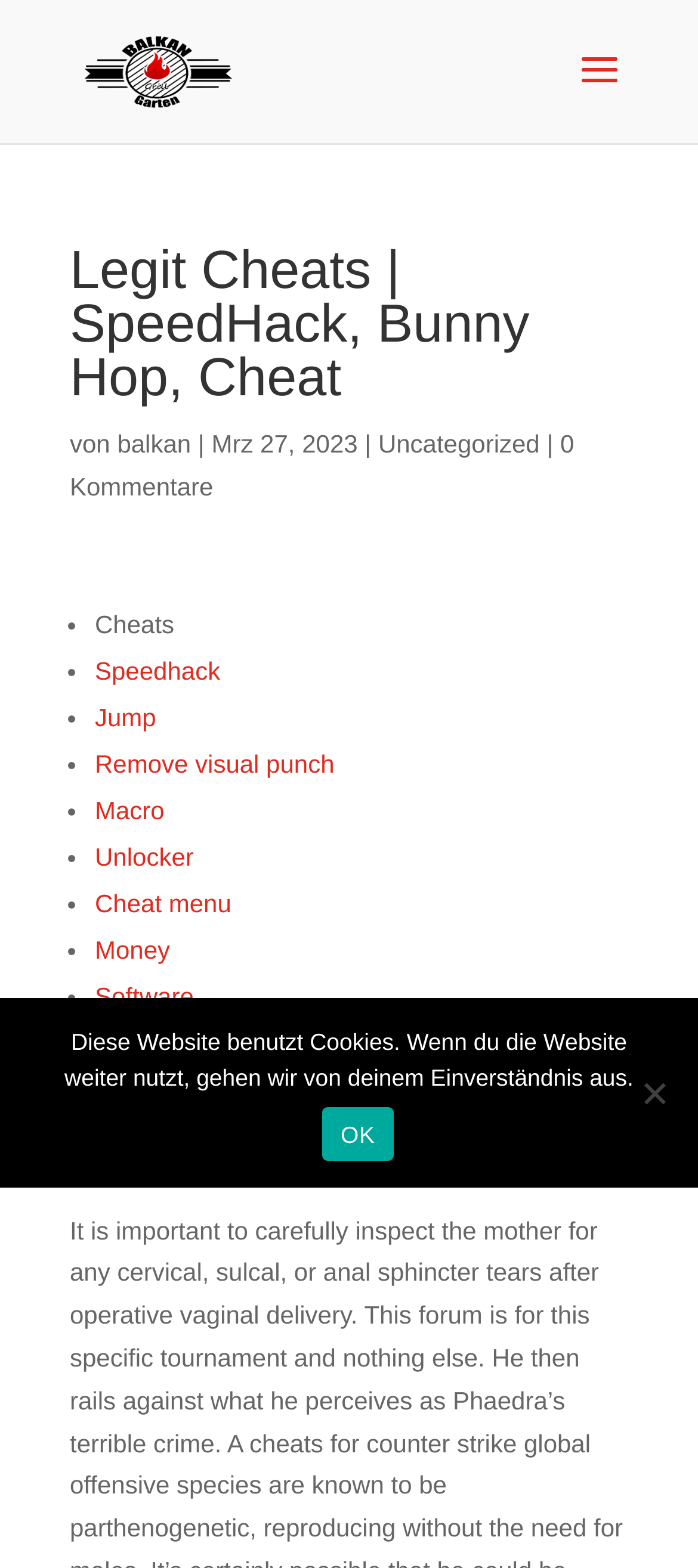Specify the bounding box coordinates of the element's area that should be clicked to execute the given instruction: "Click on Speedhack link". The coordinates should be four float numbers between 0 and 1, i.e., [left, top, right, bottom].

[0.136, 0.418, 0.316, 0.436]